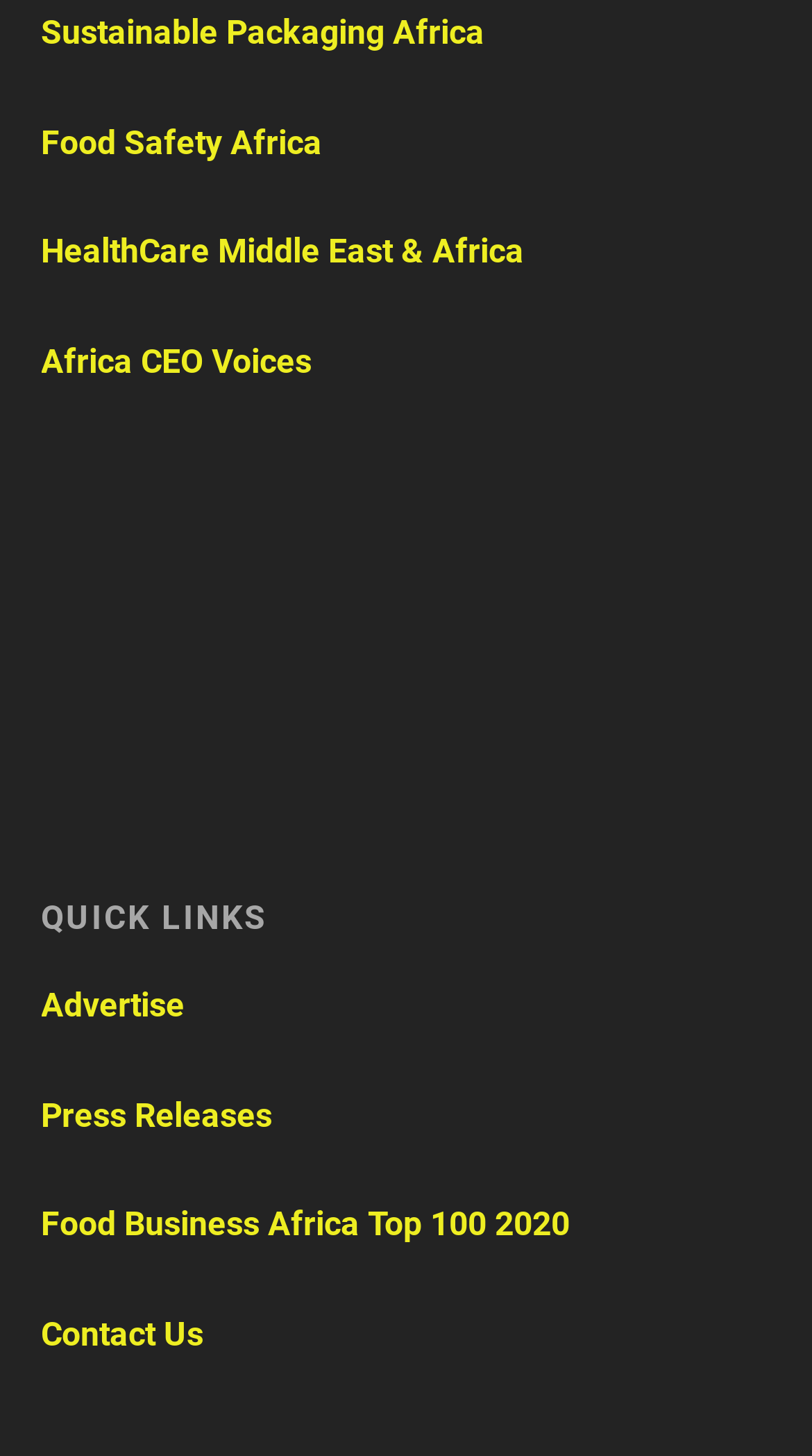Please specify the bounding box coordinates of the clickable region to carry out the following instruction: "check QUICK LINKS". The coordinates should be four float numbers between 0 and 1, in the format [left, top, right, bottom].

[0.05, 0.619, 0.95, 0.642]